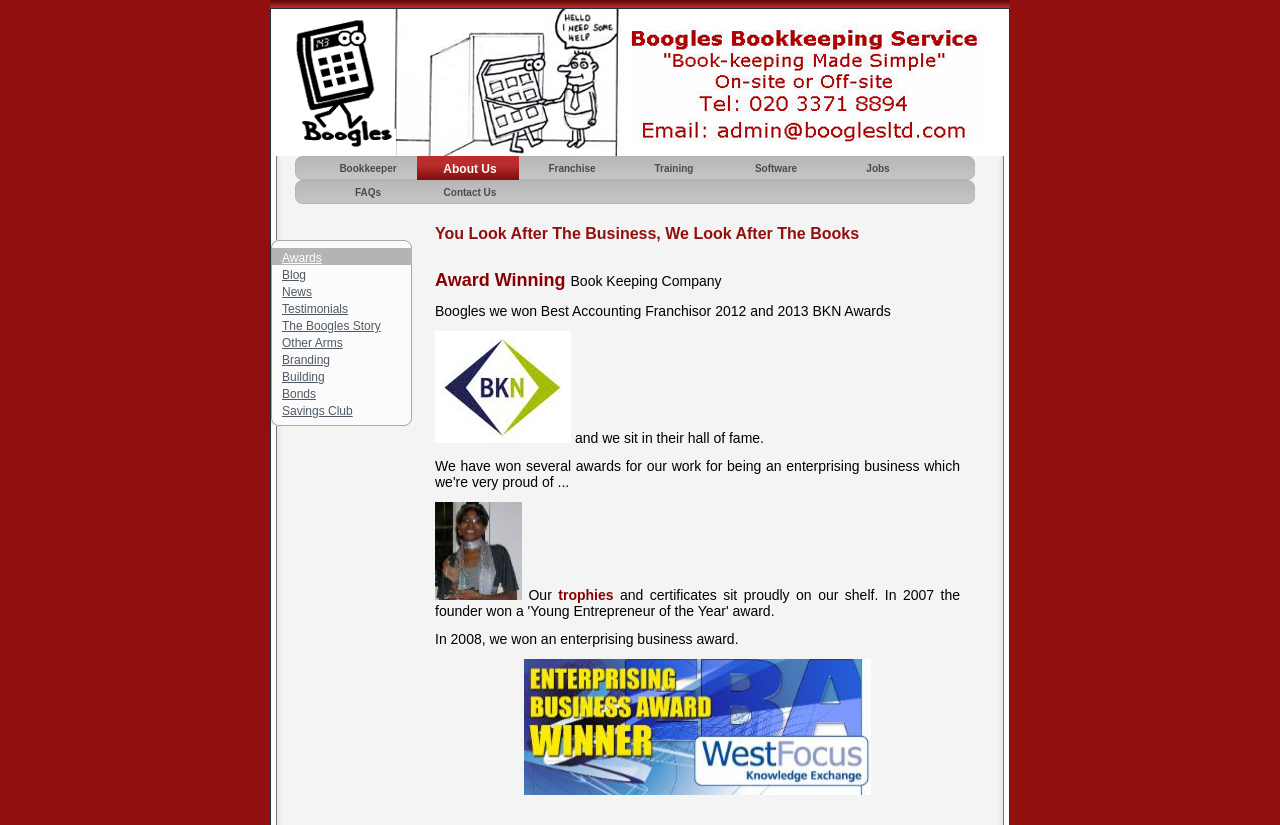Please identify the bounding box coordinates of the area that needs to be clicked to fulfill the following instruction: "Click on Bookkeeper."

[0.246, 0.189, 0.325, 0.218]